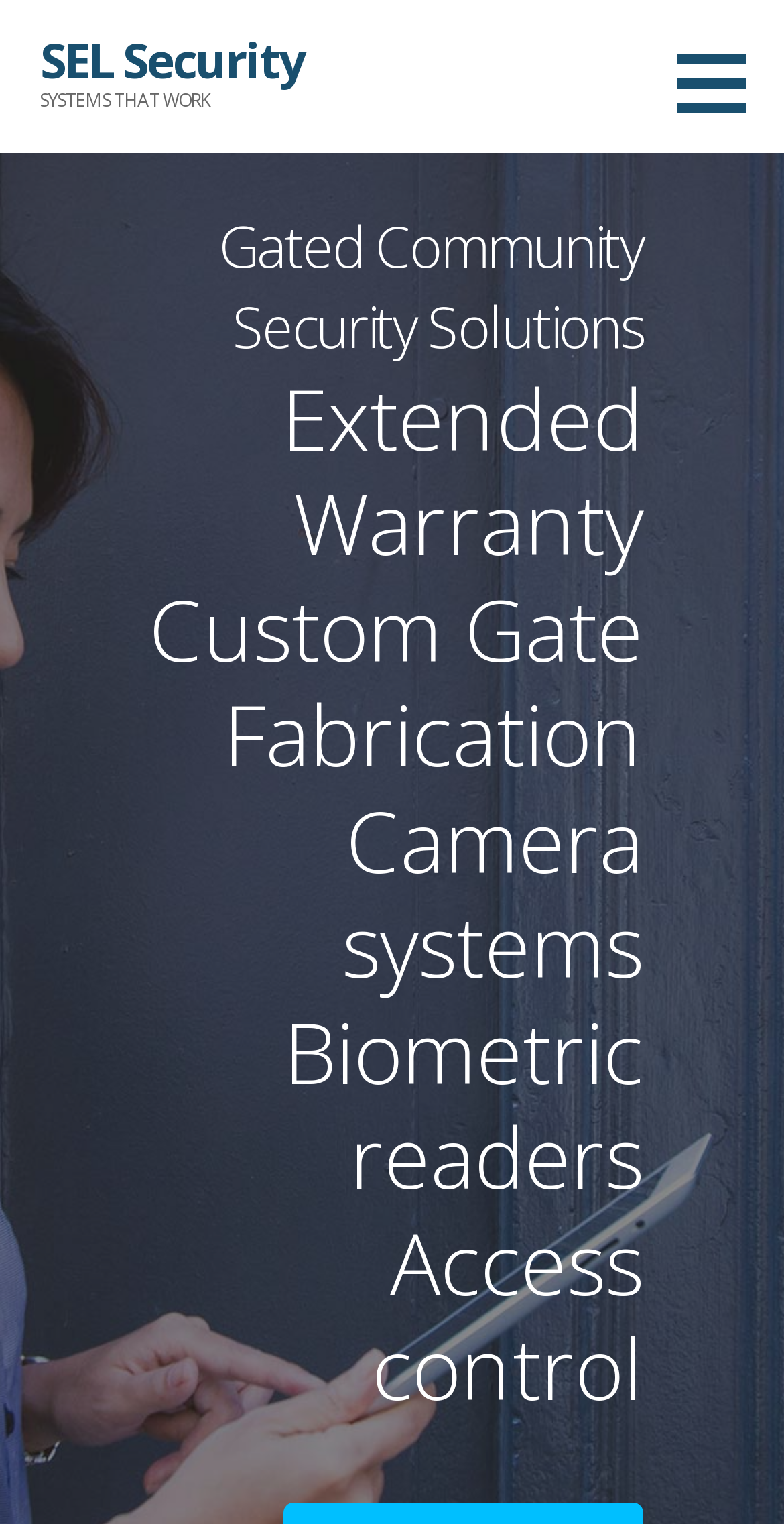Identify the bounding box for the UI element that is described as follows: "SEL Security".

[0.051, 0.017, 0.39, 0.061]